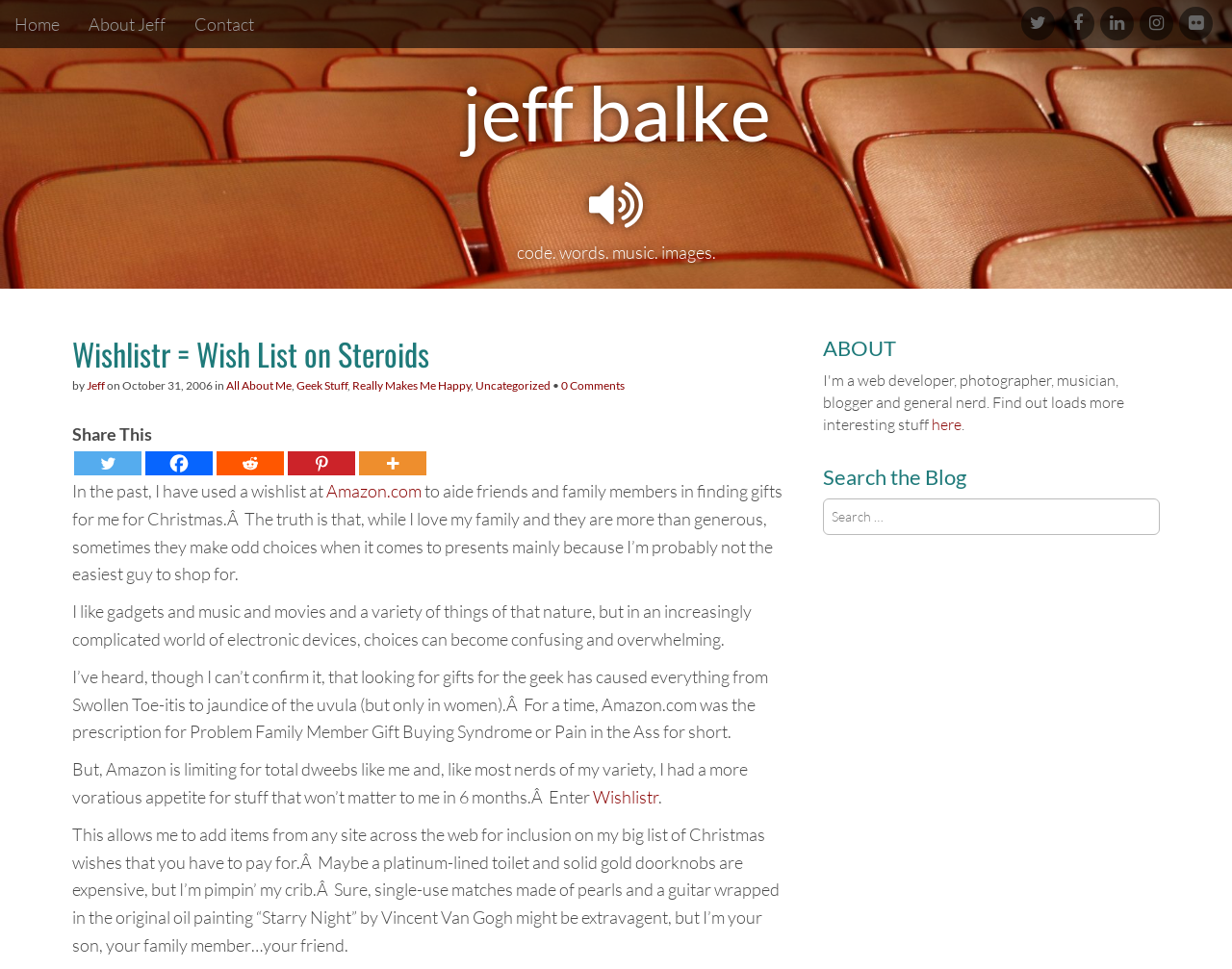Respond with a single word or phrase for the following question: 
What is the author's interest?

Gadgets and music